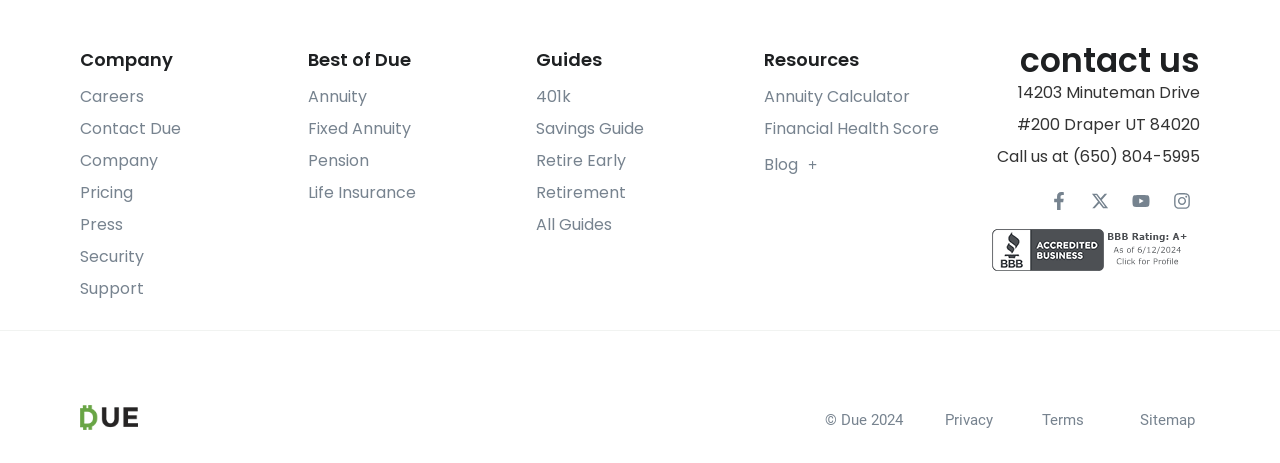Locate the bounding box coordinates of the clickable area needed to fulfill the instruction: "View Annuity".

[0.241, 0.184, 0.287, 0.233]